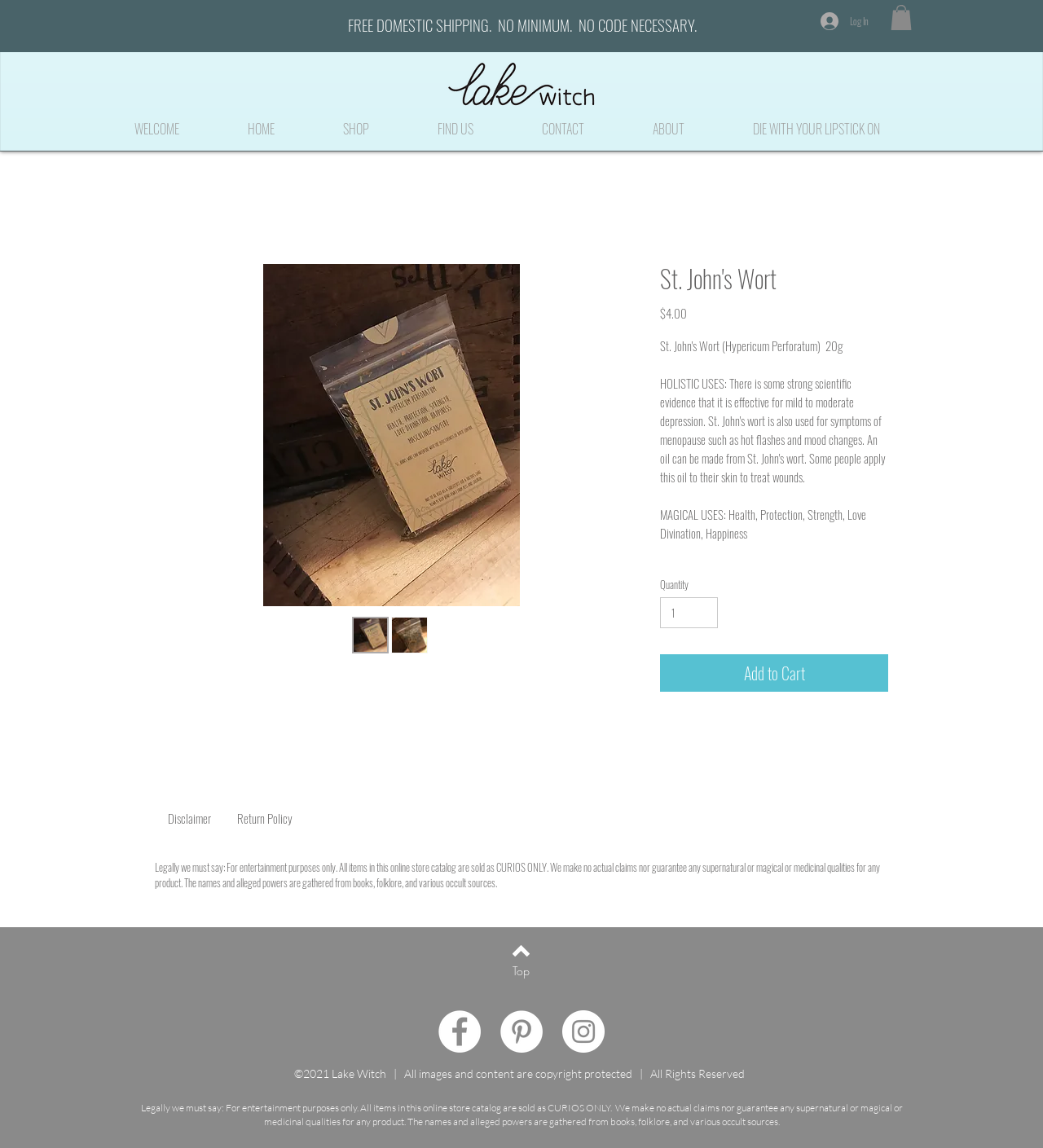Provide the bounding box coordinates of the area you need to click to execute the following instruction: "Add St. John's Wort to the cart".

[0.633, 0.57, 0.852, 0.602]